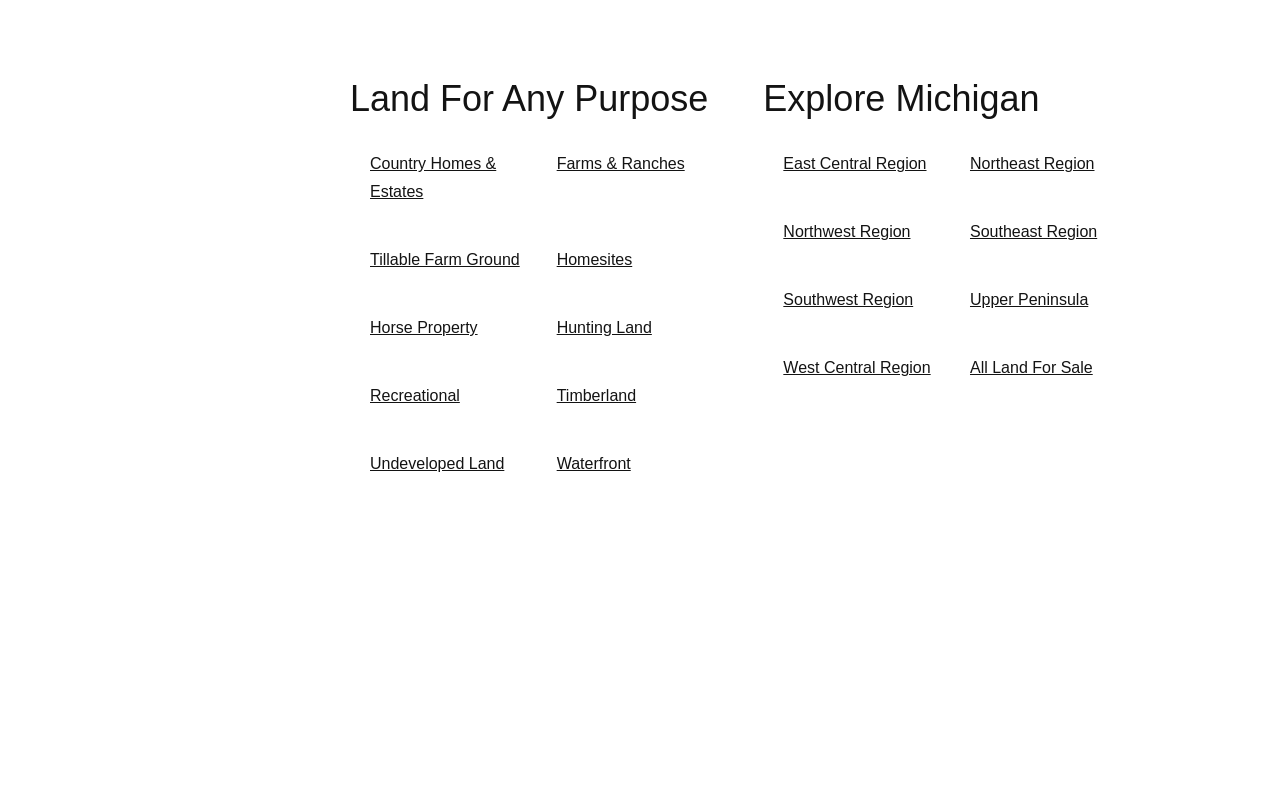Please determine the bounding box coordinates of the clickable area required to carry out the following instruction: "Explore Hunting Land". The coordinates must be four float numbers between 0 and 1, represented as [left, top, right, bottom].

[0.435, 0.364, 0.565, 0.448]